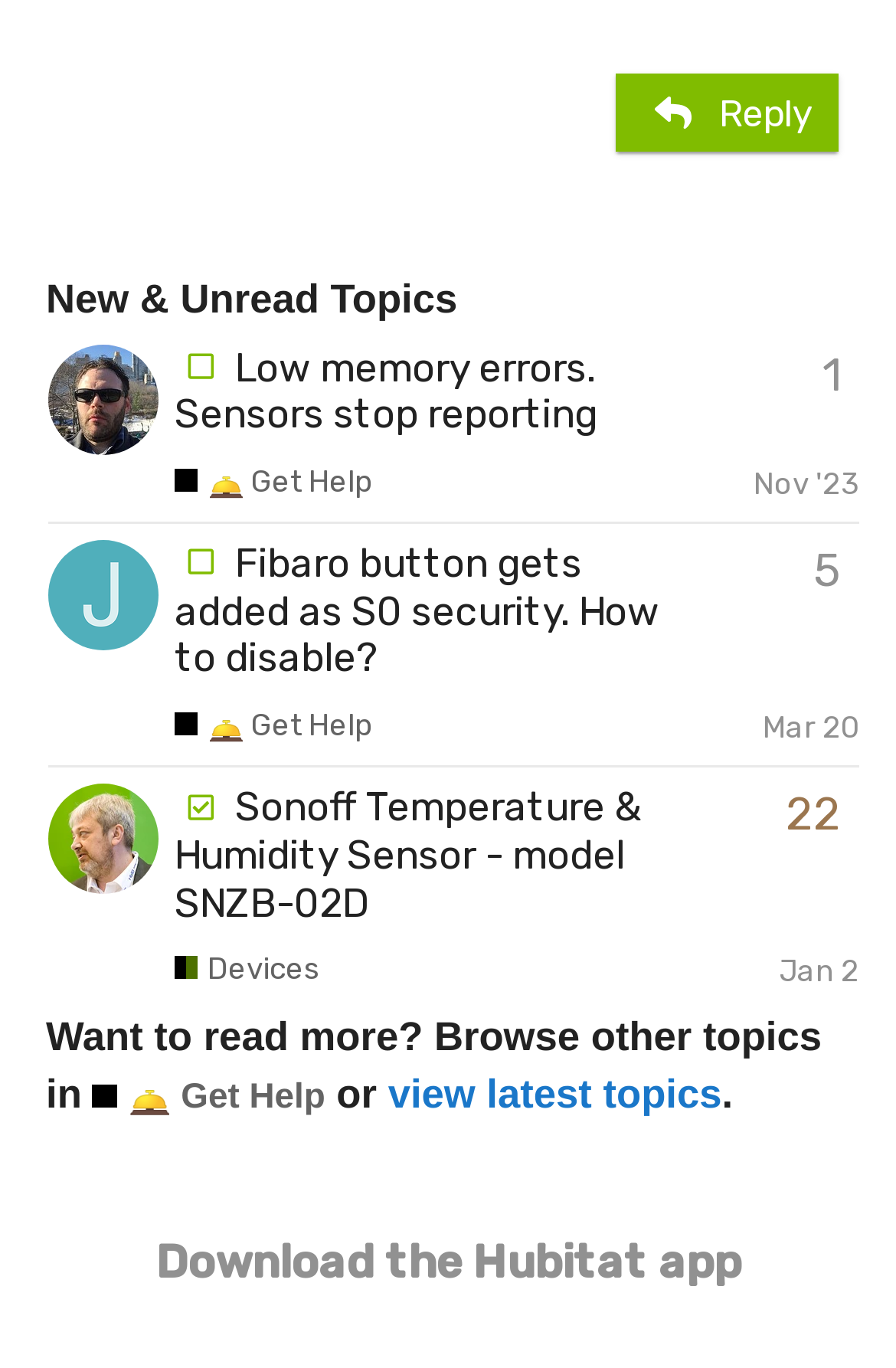Locate the bounding box coordinates of the area to click to fulfill this instruction: "Get help on a topic". The bounding box should be presented as four float numbers between 0 and 1, in the order [left, top, right, bottom].

[0.195, 0.34, 0.416, 0.366]